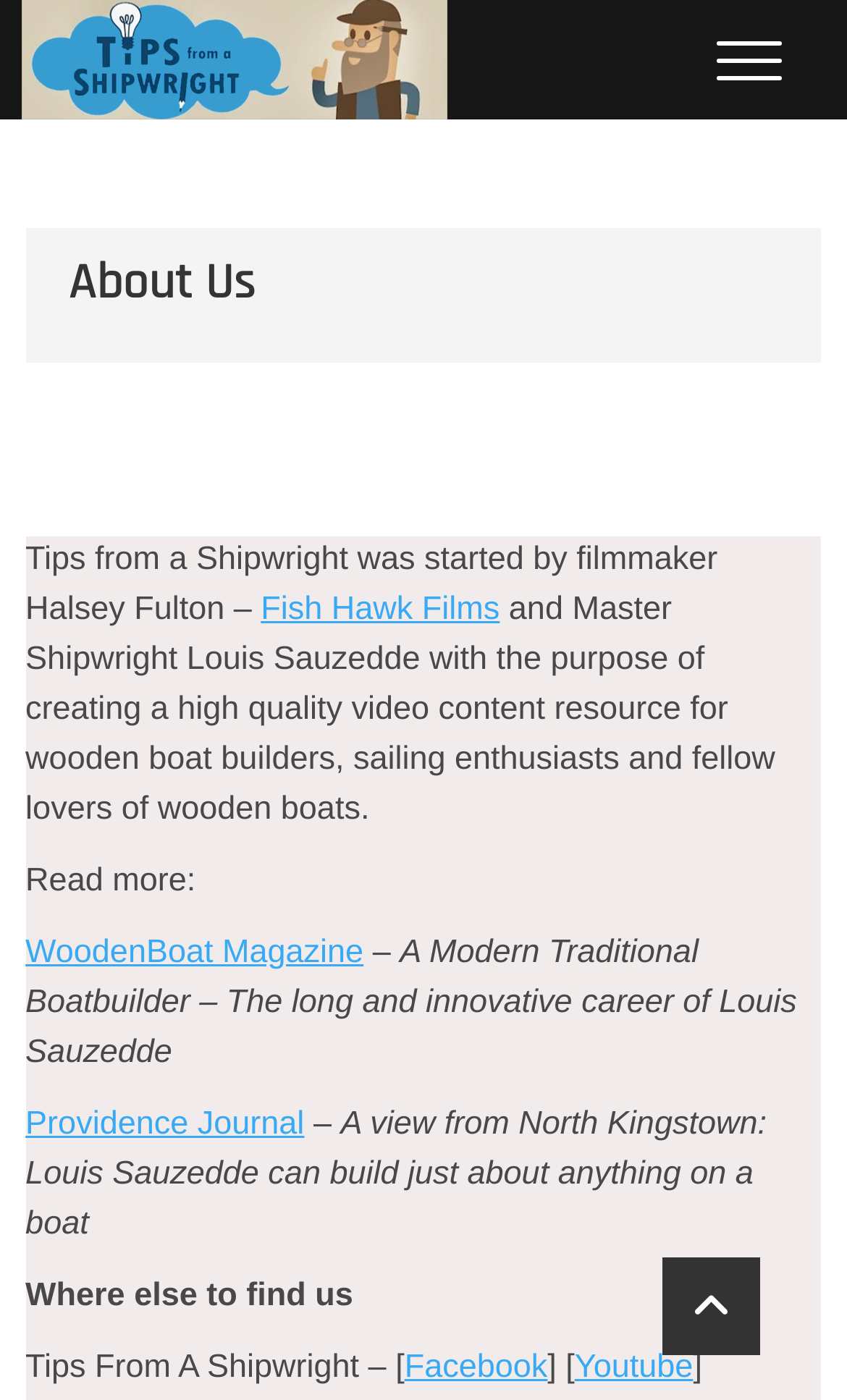Answer the question briefly using a single word or phrase: 
What is the name of the filmmaker who started Tips From A Shipwright?

Halsey Fulton